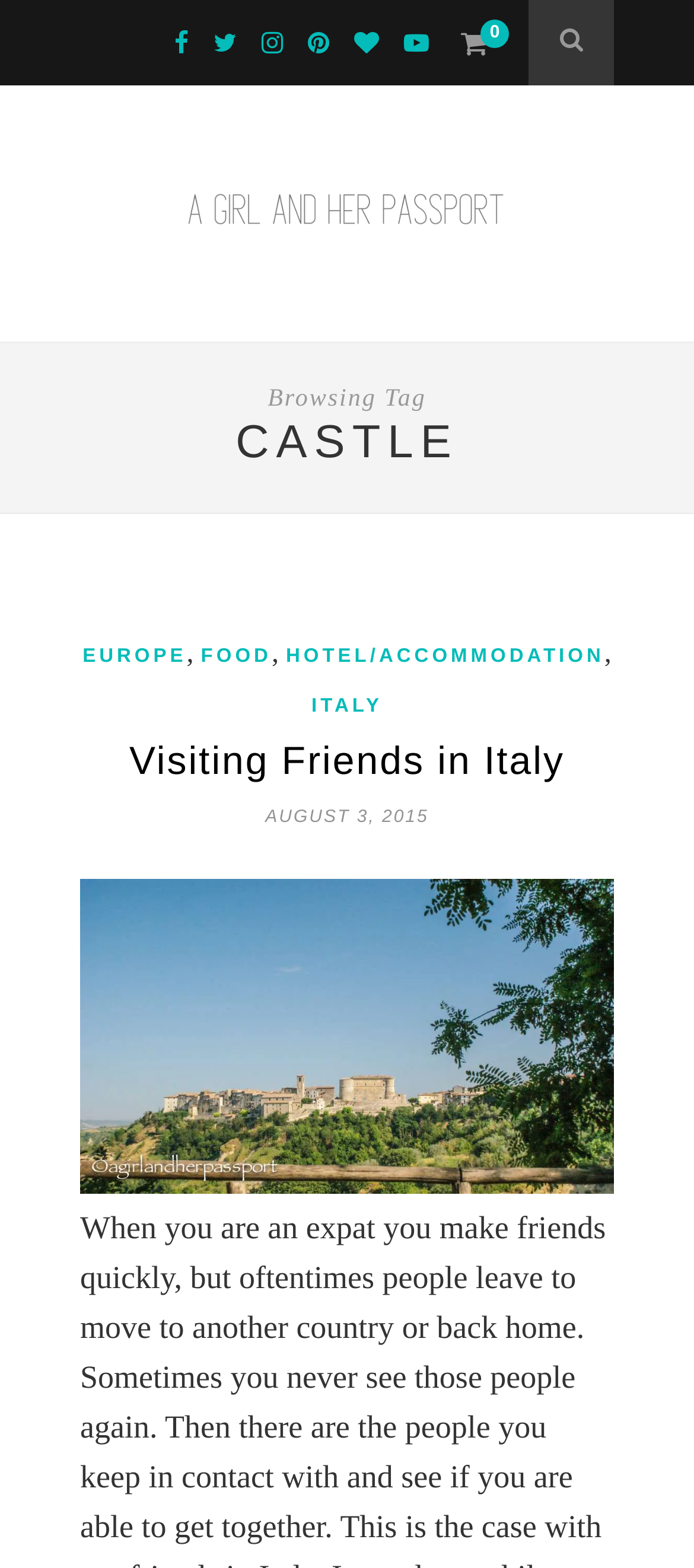Use a single word or phrase to answer the question: 
How many categories are listed under the 'CASTLE' heading?

4